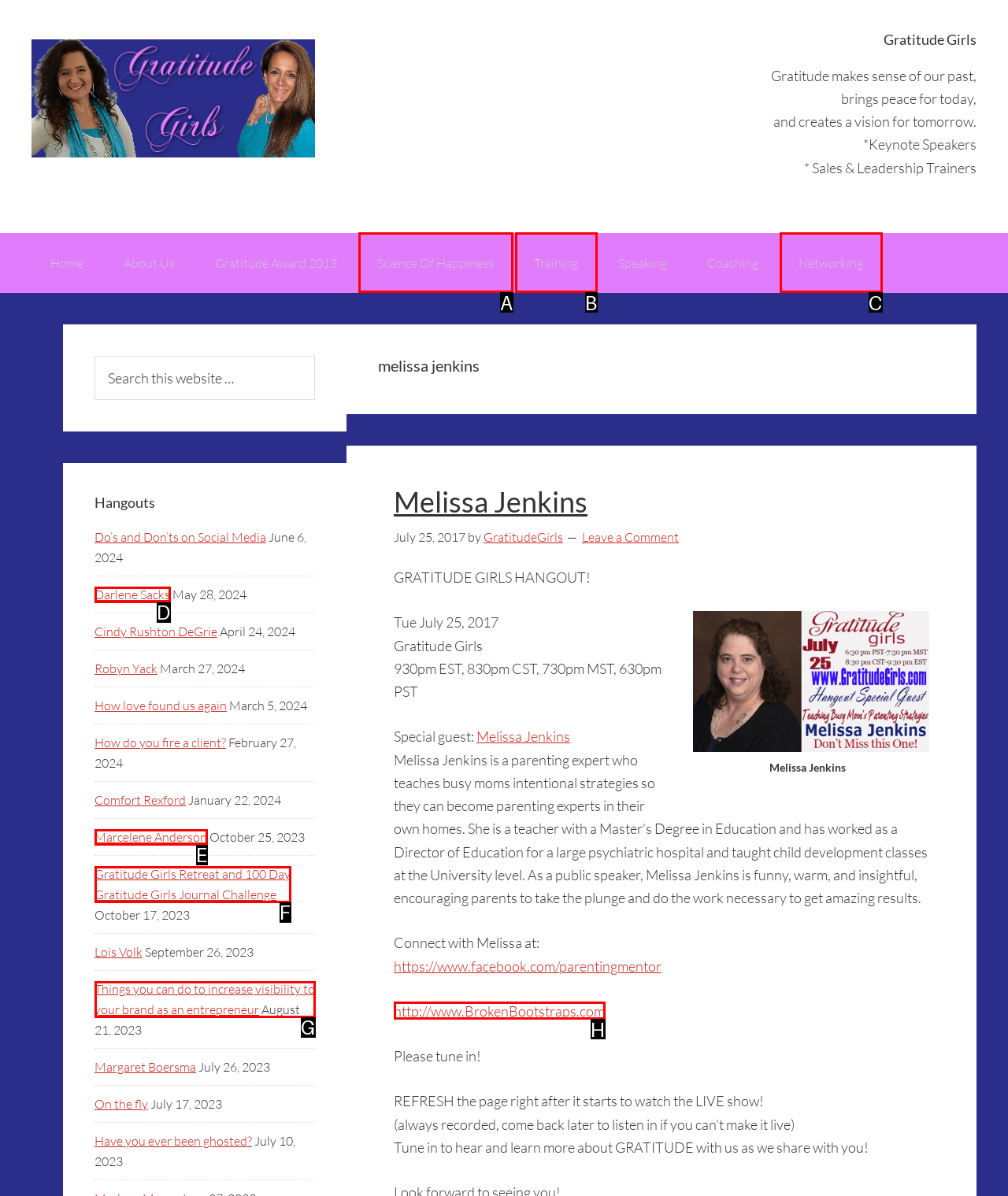Tell me which one HTML element best matches the description: Leave a Comment Answer with the option's letter from the given choices directly.

None